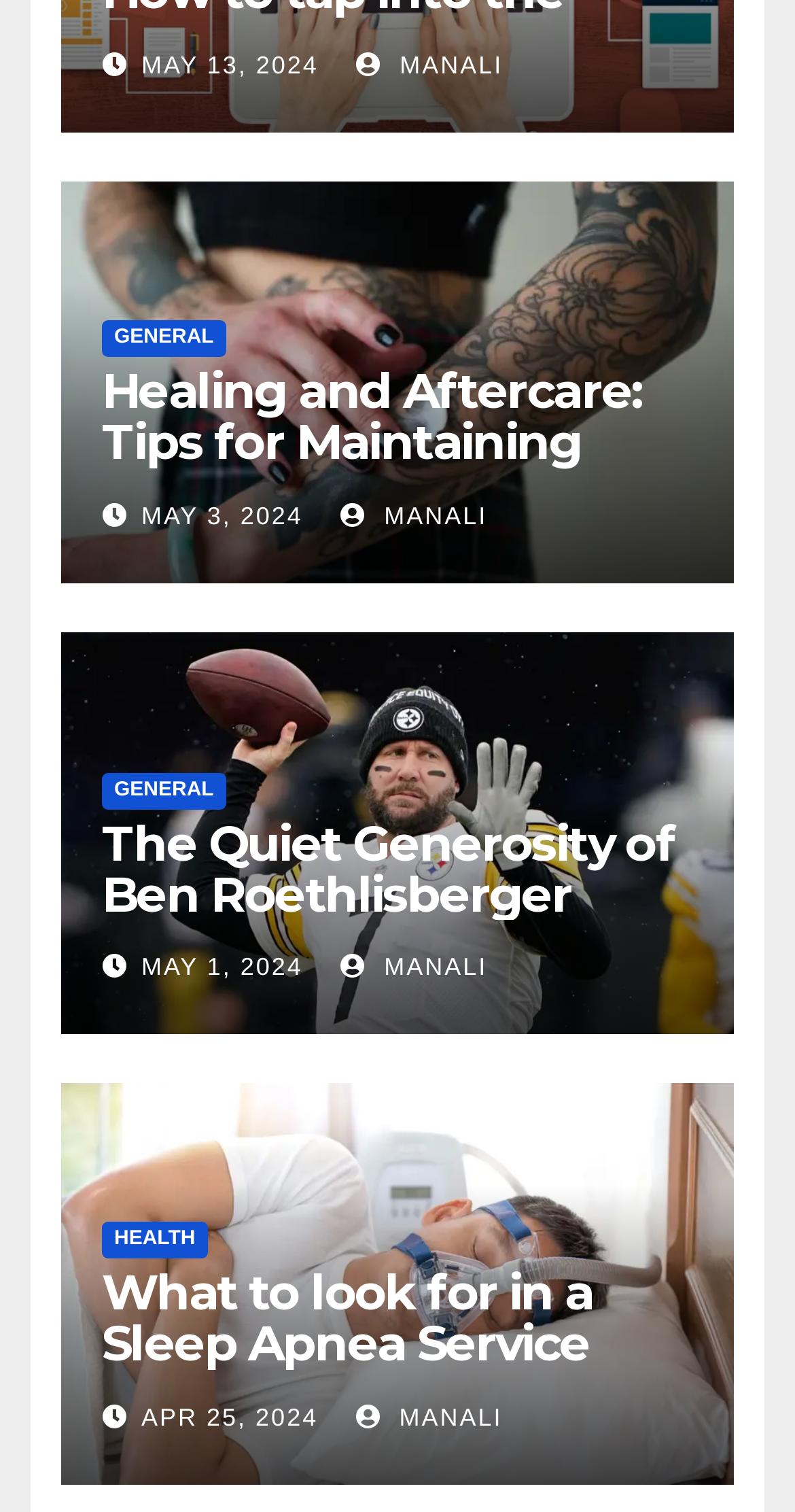What is the category of the last article?
Use the information from the image to give a detailed answer to the question.

I looked at the last article on the webpage, which is 'What to look for in a Sleep Apnea Service Provider', and found that it has a category label 'HEALTH' above it.